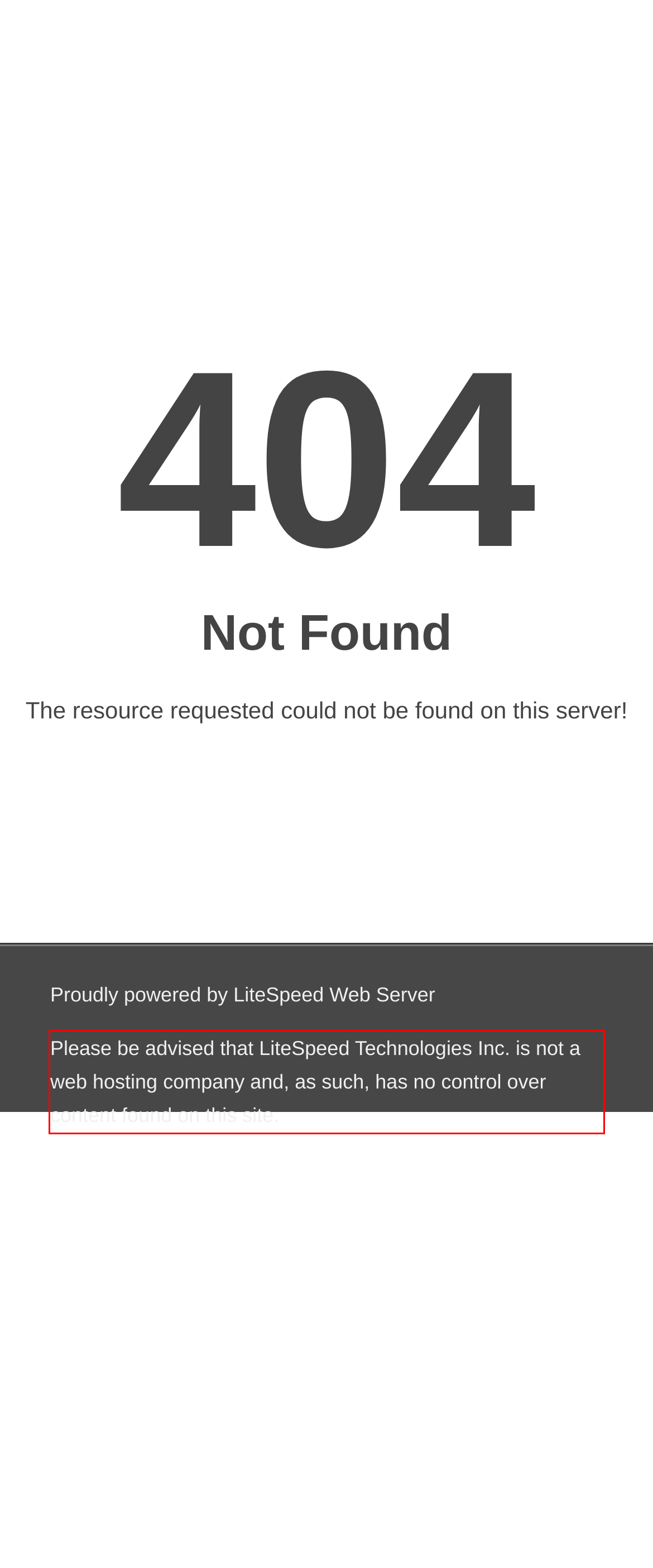The screenshot provided shows a webpage with a red bounding box. Apply OCR to the text within this red bounding box and provide the extracted content.

Please be advised that LiteSpeed Technologies Inc. is not a web hosting company and, as such, has no control over content found on this site.